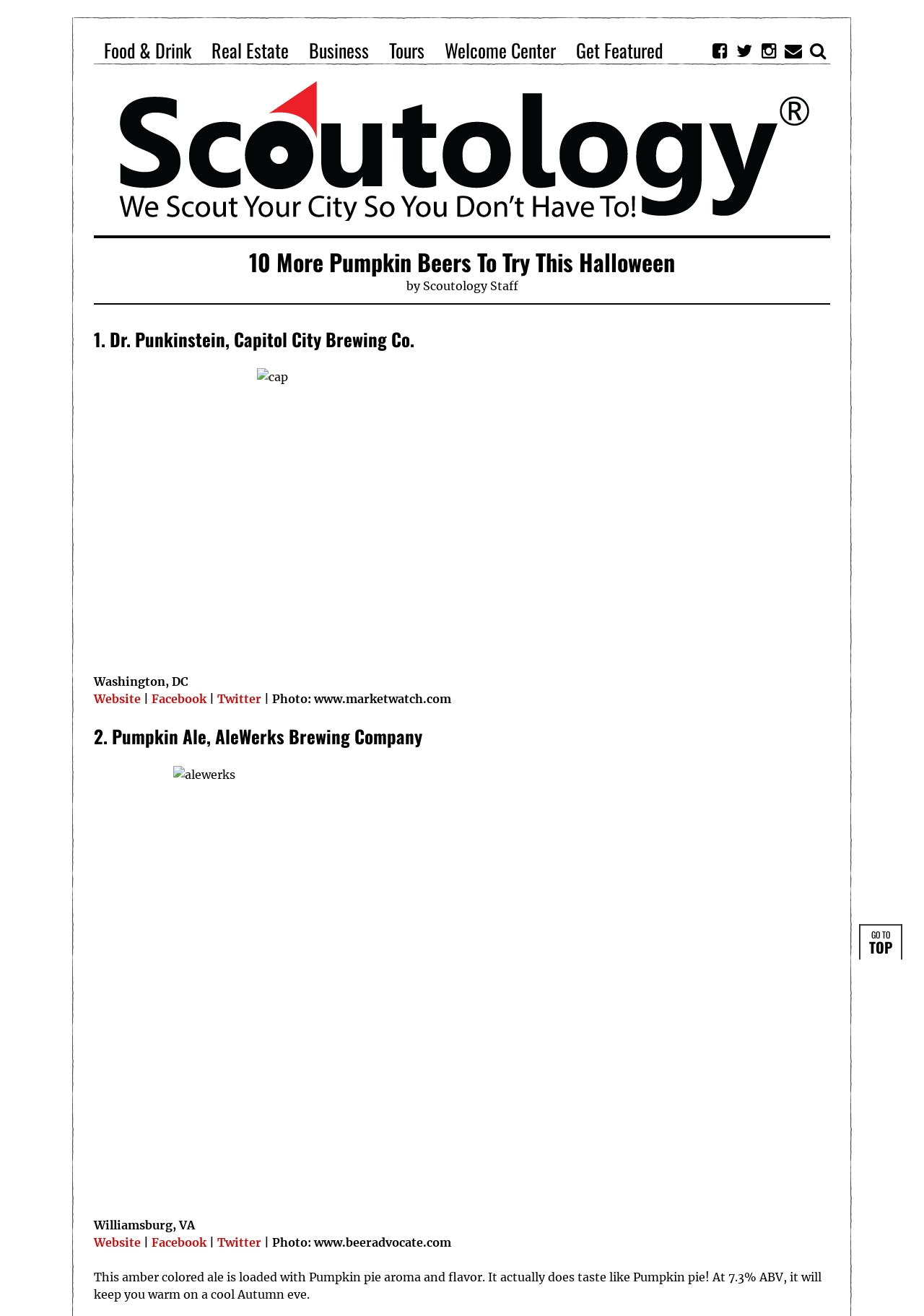Given the content of the image, can you provide a detailed answer to the question?
What is the ABV of the second pumpkin beer?

I looked at the description of the second pumpkin beer, which mentions 'At 7.3% ABV, it will keep you warm on a cool Autumn eve.', so the ABV of the second pumpkin beer is 7.3%.